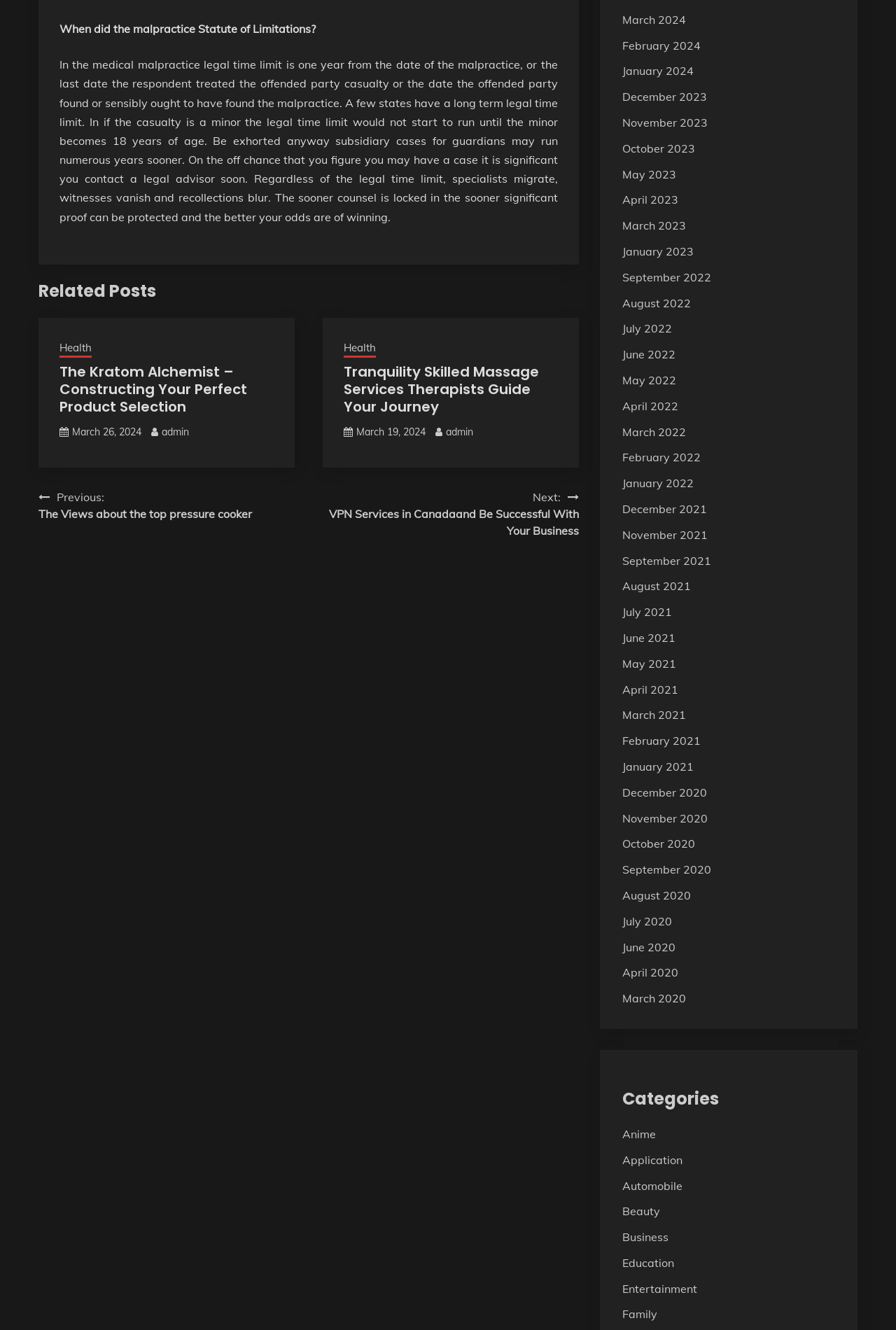How many related posts are listed on the webpage?
Could you give a comprehensive explanation in response to this question?

The webpage lists two related posts, 'The Kratom Alchemist – Constructing Your Perfect Product Selection' and 'Tranquility Skilled Massage Services Therapists Guide Your Journey', under the heading 'Related Posts'.